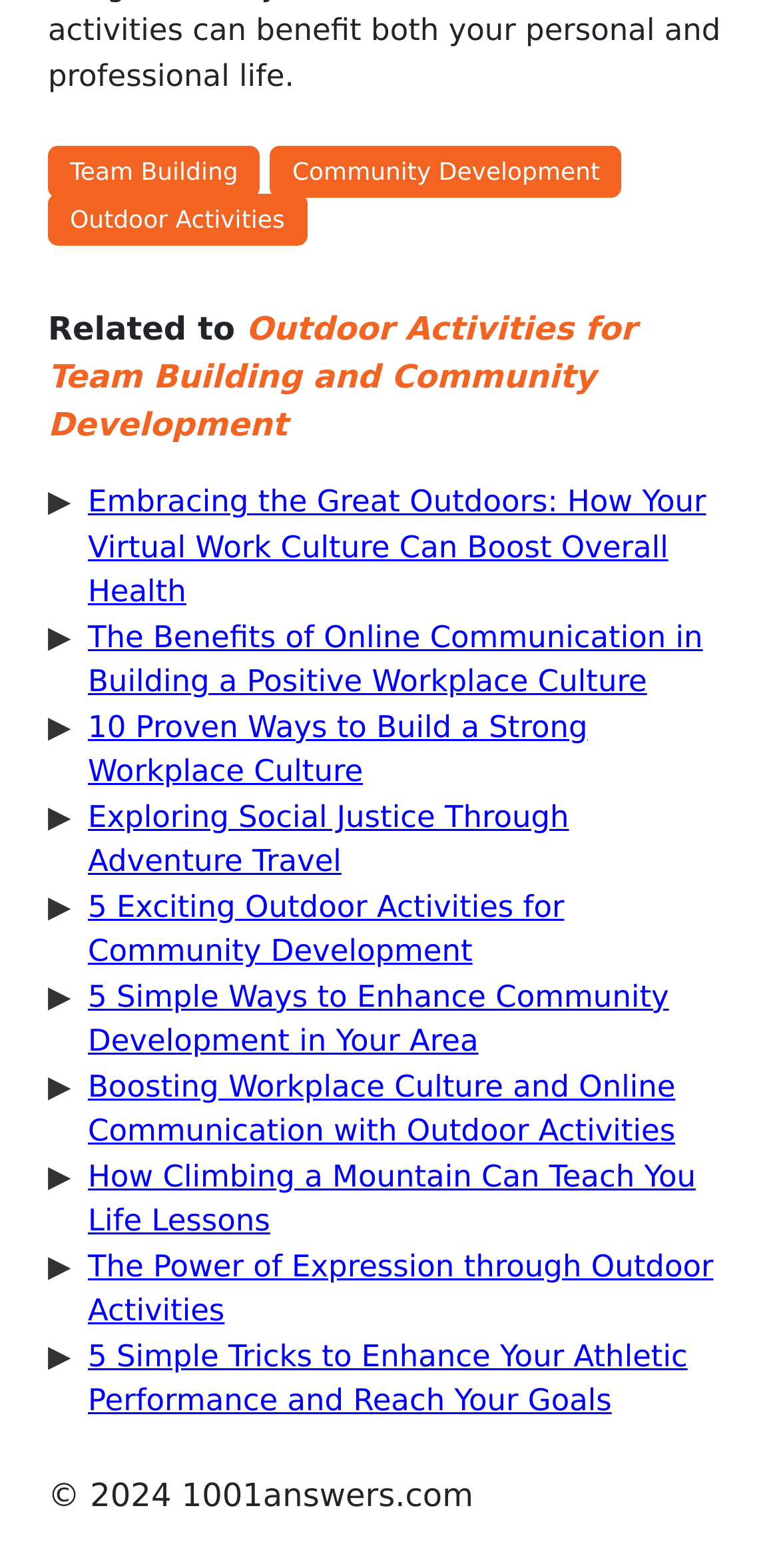What is the topic of the second link?
Please give a detailed and elaborate answer to the question.

The second link is 'Embracing the Great Outdoors: How Your Virtual Work Culture Can Boost Overall Health', which suggests that the topic of this link is related to virtual work culture and its impact on overall health.